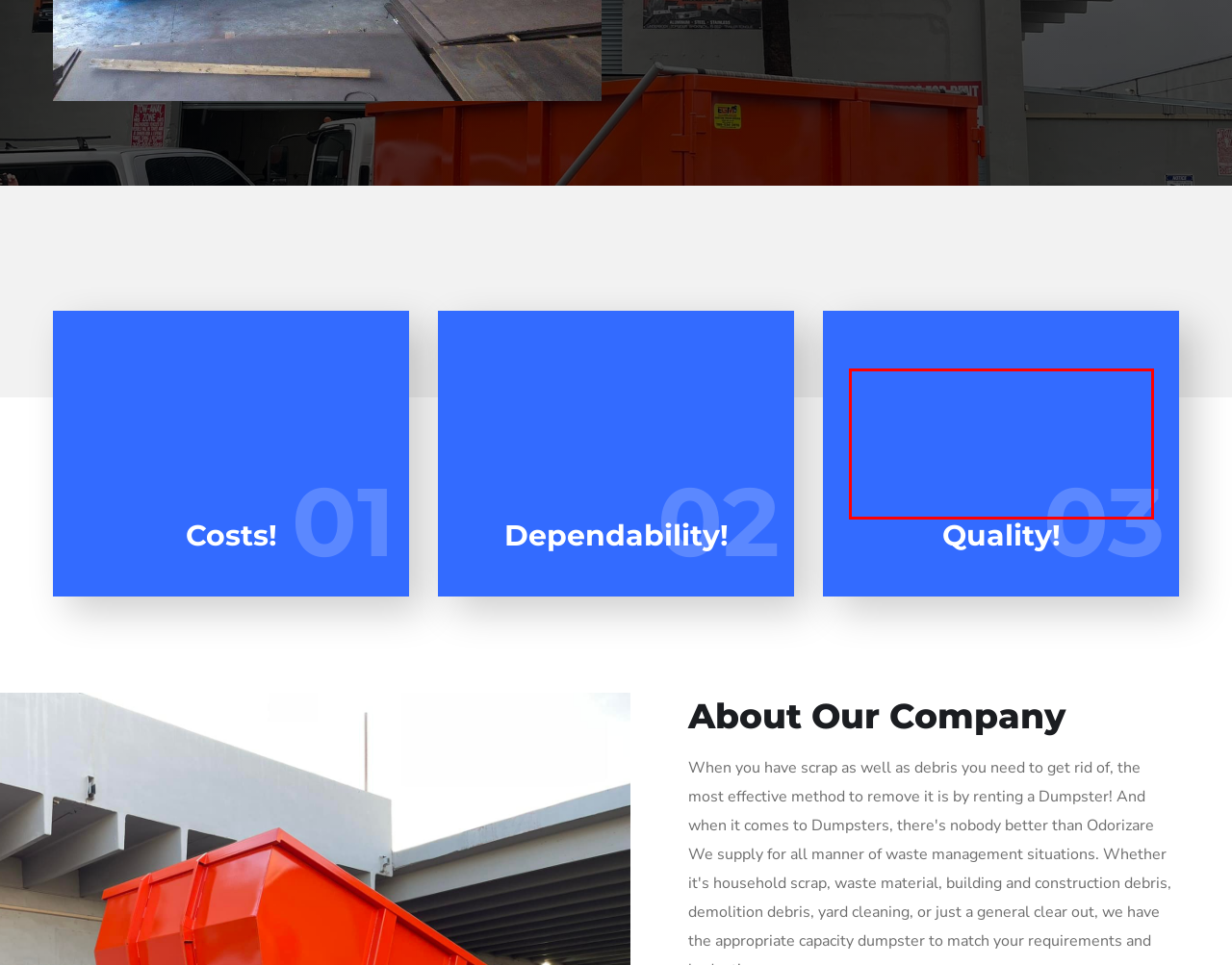Please look at the screenshot provided and find the red bounding box. Extract the text content contained within this bounding box.

One dumpster maybe much like another however the quality of the service on offer is where the rubber meets the road! At Odorizare we strive to always provide you the very best customer service!